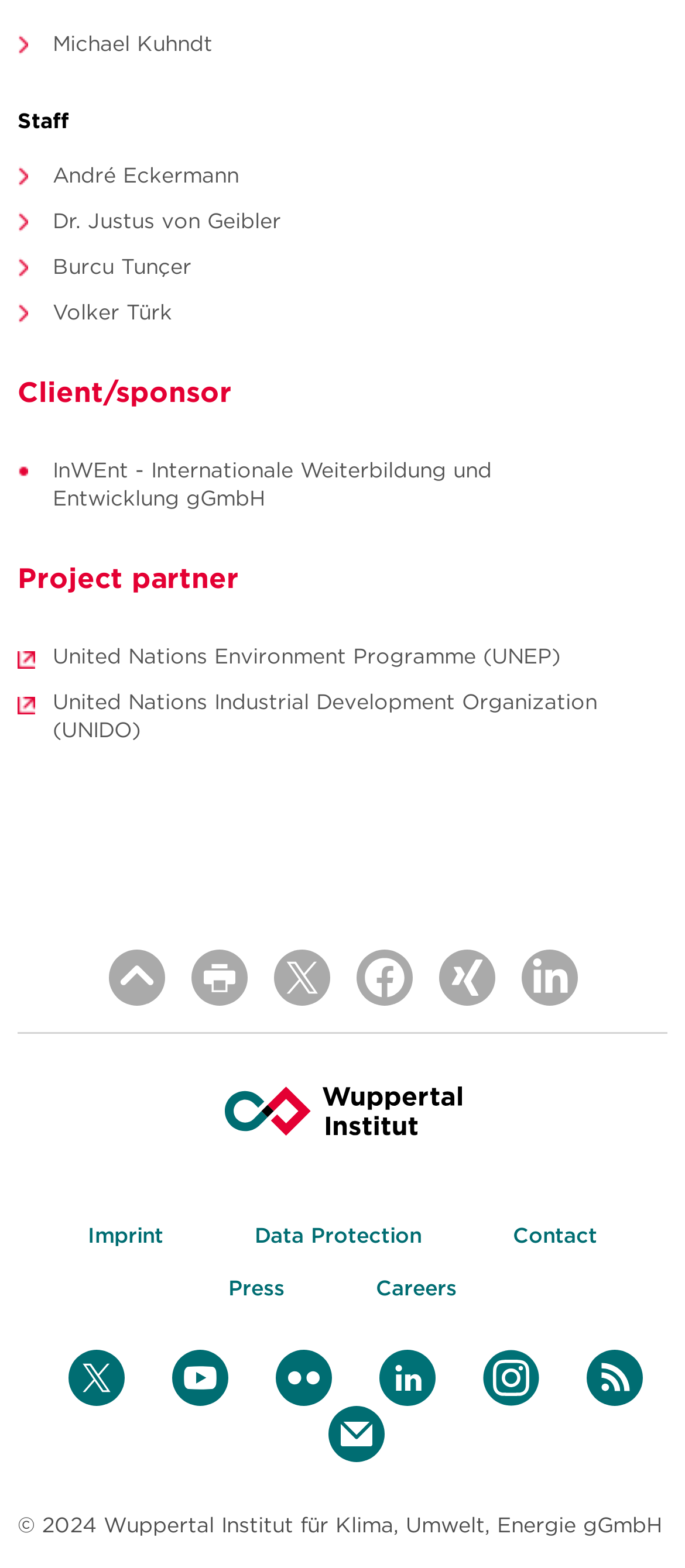What is the name of the client/sponsor?
Using the image provided, answer with just one word or phrase.

InWEnt